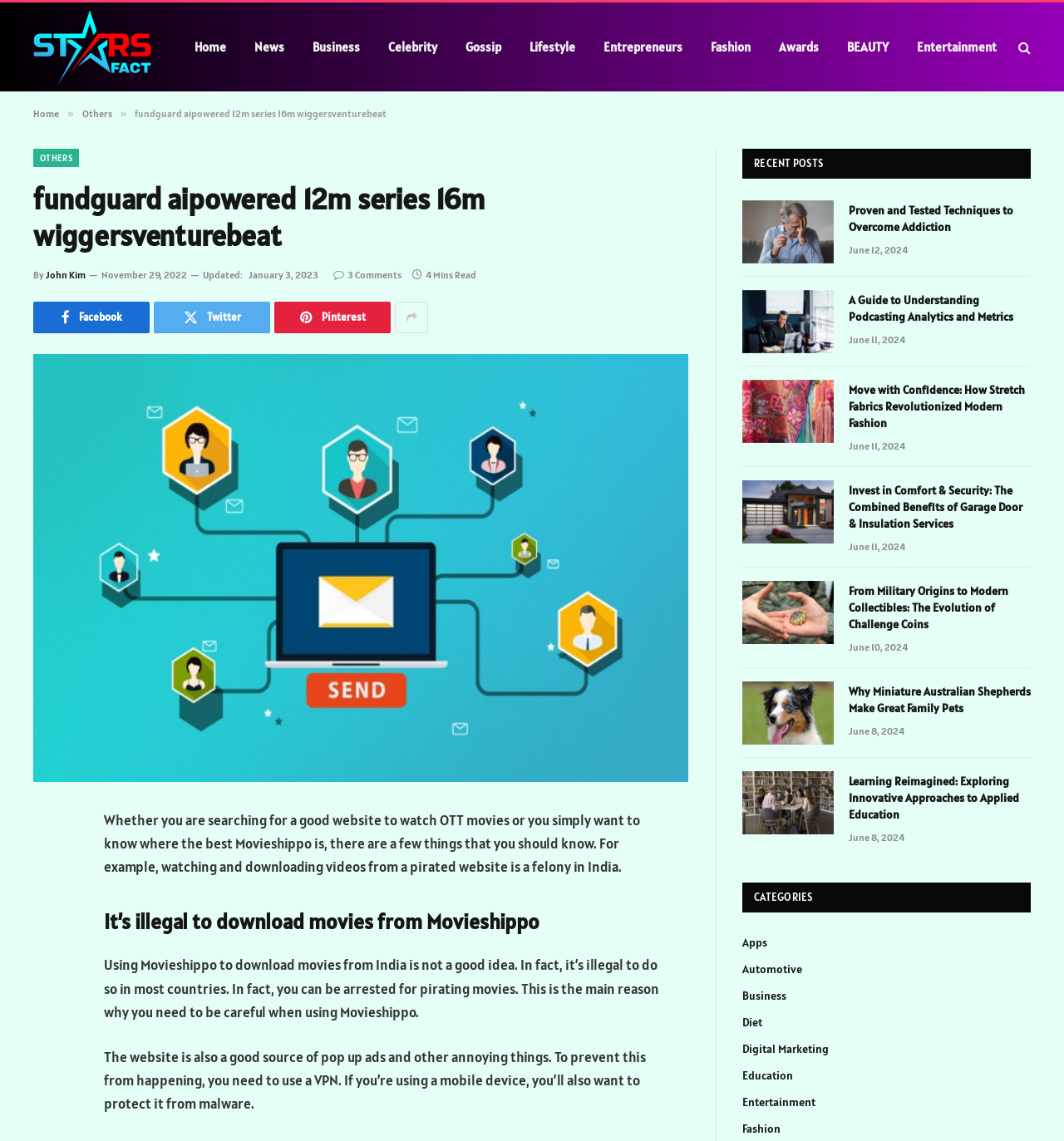Carefully examine the image and provide an in-depth answer to the question: How many comments does the article 'fundguard aipowered 12m series 16m wiggersventurebeat' have?

According to the webpage, the article 'fundguard aipowered 12m series 16m wiggersventurebeat' has 3 comments, as indicated by the comment count label.